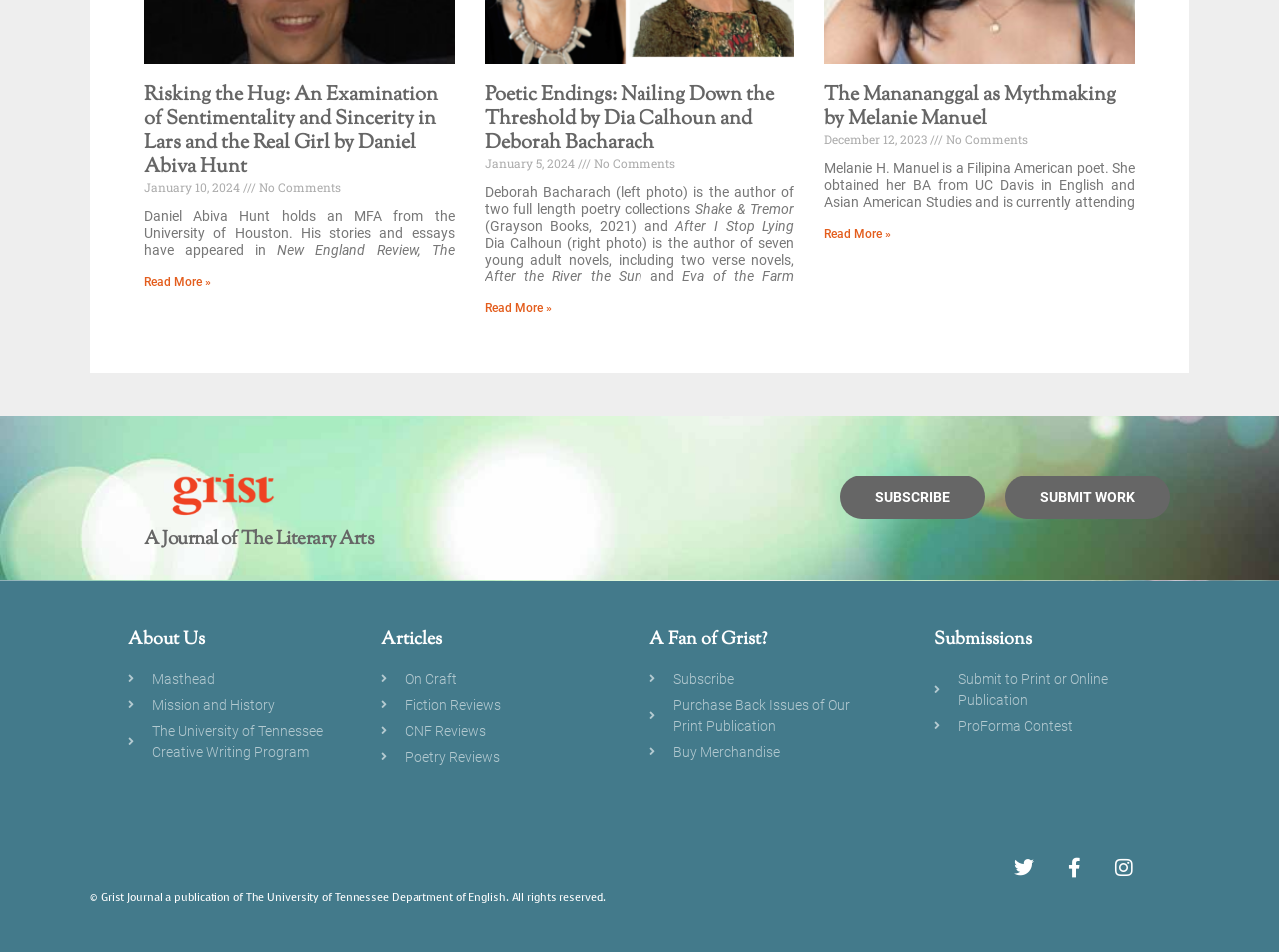Answer the following inquiry with a single word or phrase:
How many authors are mentioned on the webpage?

3